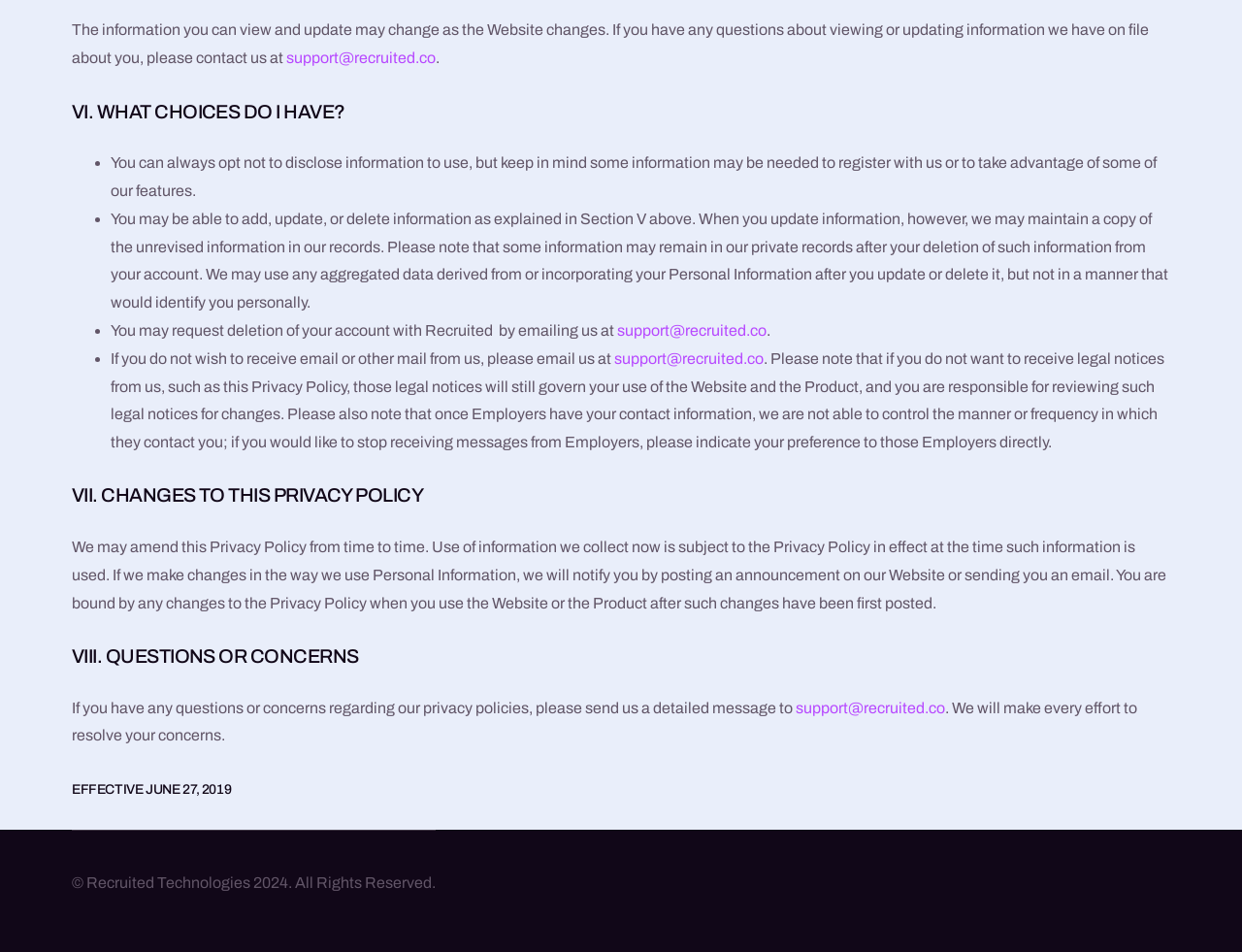Provide a brief response in the form of a single word or phrase:
How will Recruited notify users of changes to the Privacy Policy?

By posting an announcement or sending an email